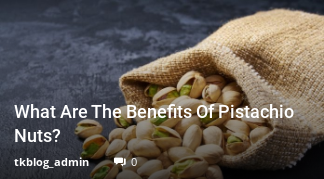Give a thorough and detailed caption for the image.

The image showcases a burlap sack spilling open, revealing a generous amount of pistachio nuts spread across a dark textured surface. Above the image, the headline reads "What Are The Benefits Of Pistachio Nuts?" hinting at an informative article about the nutritional advantages and health benefits of these popular nuts. Below the title, the author is credited as "tkblog_admin," with a comment count of zero, indicating no reader comments have been made yet. The overall composition reflects a warm and inviting aesthetic, encouraging readers to explore the topic further.